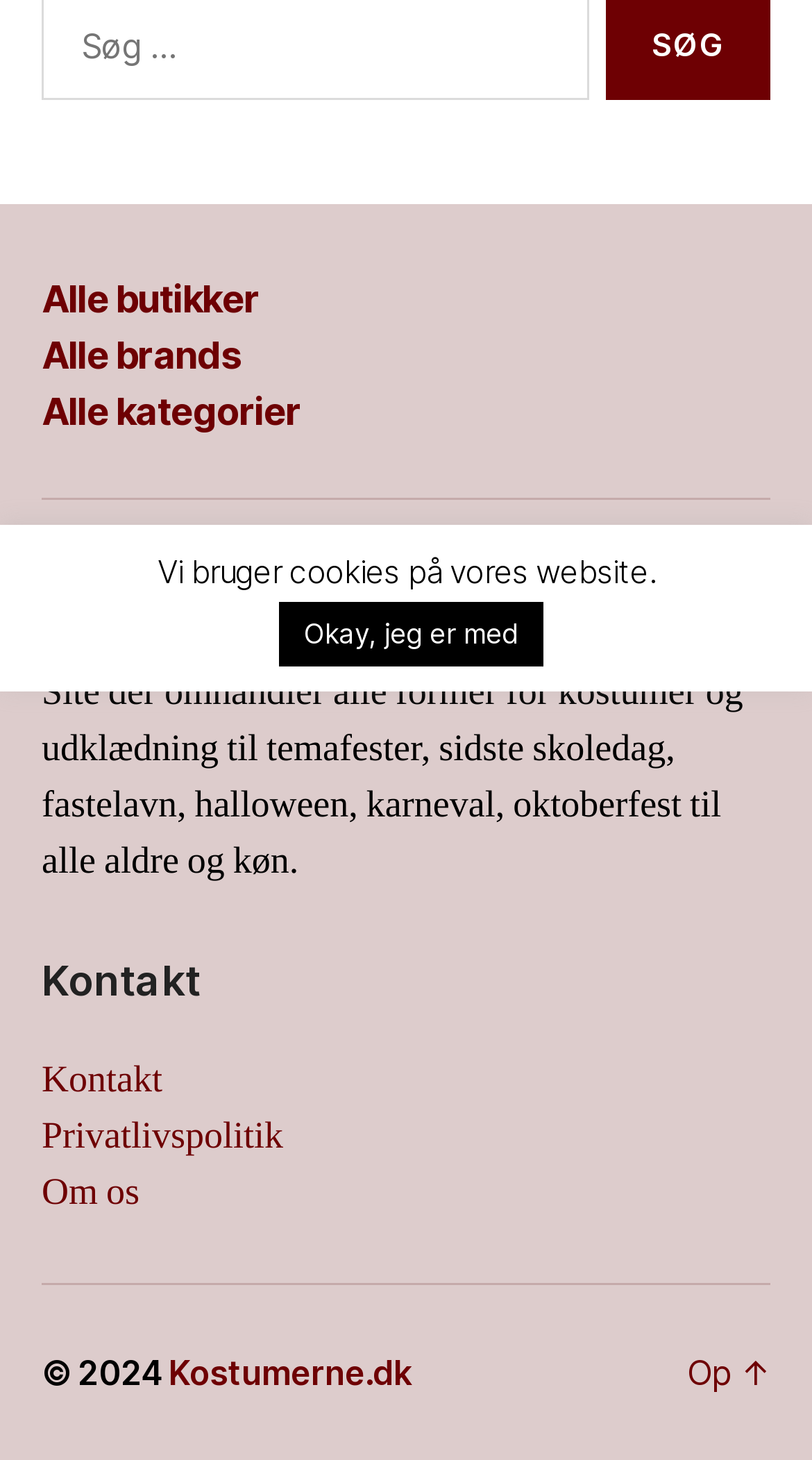Using the element description provided, determine the bounding box coordinates in the format (top-left x, top-left y, bottom-right x, bottom-right y). Ensure that all values are floating point numbers between 0 and 1. Element description: Kostumerne.dk

[0.208, 0.926, 0.507, 0.955]